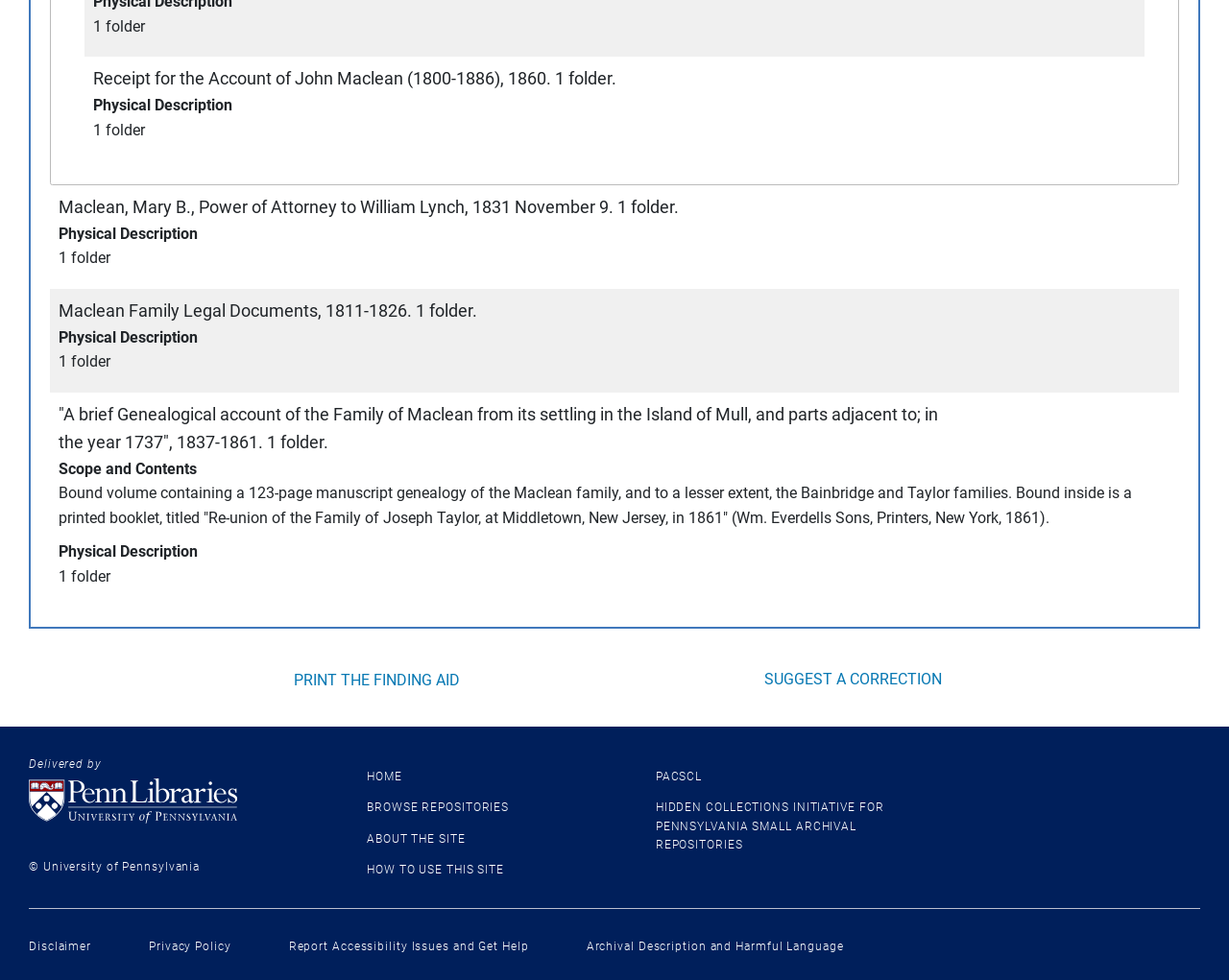Using the element description How to use this site, predict the bounding box coordinates for the UI element. Provide the coordinates in (top-left x, top-left y, bottom-right x, bottom-right y) format with values ranging from 0 to 1.

[0.298, 0.88, 0.41, 0.894]